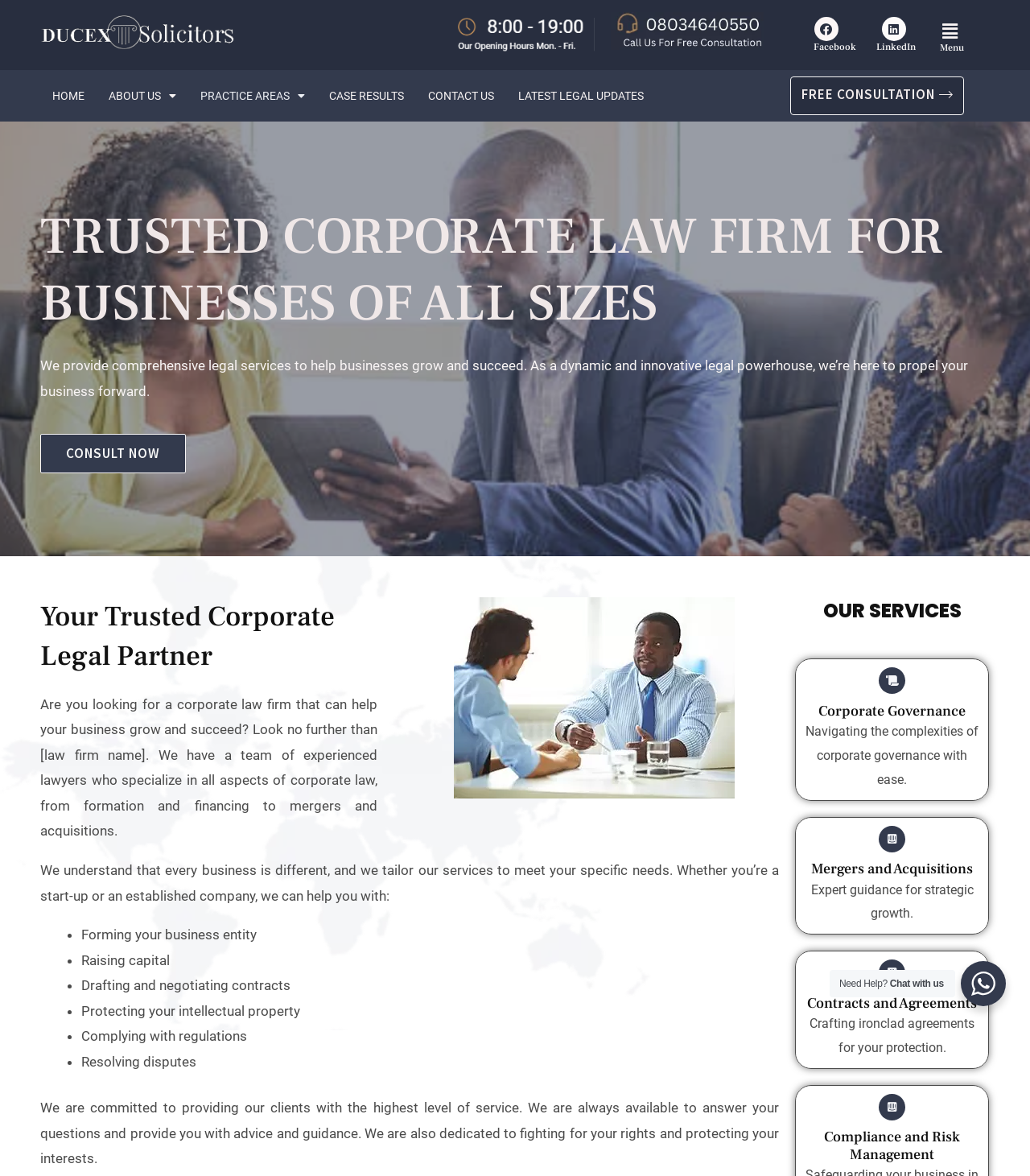Please specify the coordinates of the bounding box for the element that should be clicked to carry out this instruction: "View Corporate Governance services". The coordinates must be four float numbers between 0 and 1, formatted as [left, top, right, bottom].

[0.795, 0.597, 0.938, 0.612]